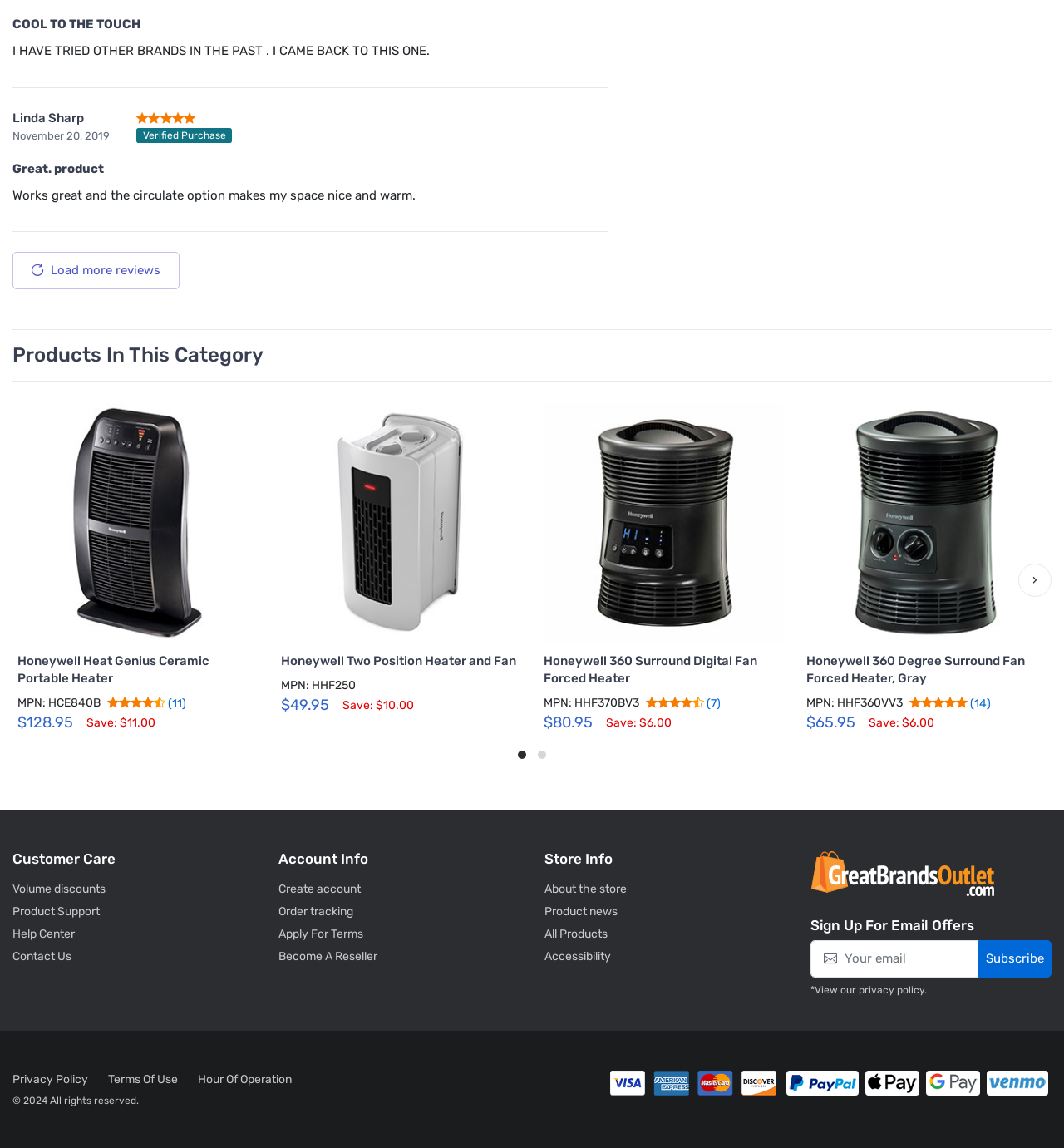Determine the bounding box coordinates for the area you should click to complete the following instruction: "Click the 'Next' button".

[0.957, 0.491, 0.988, 0.52]